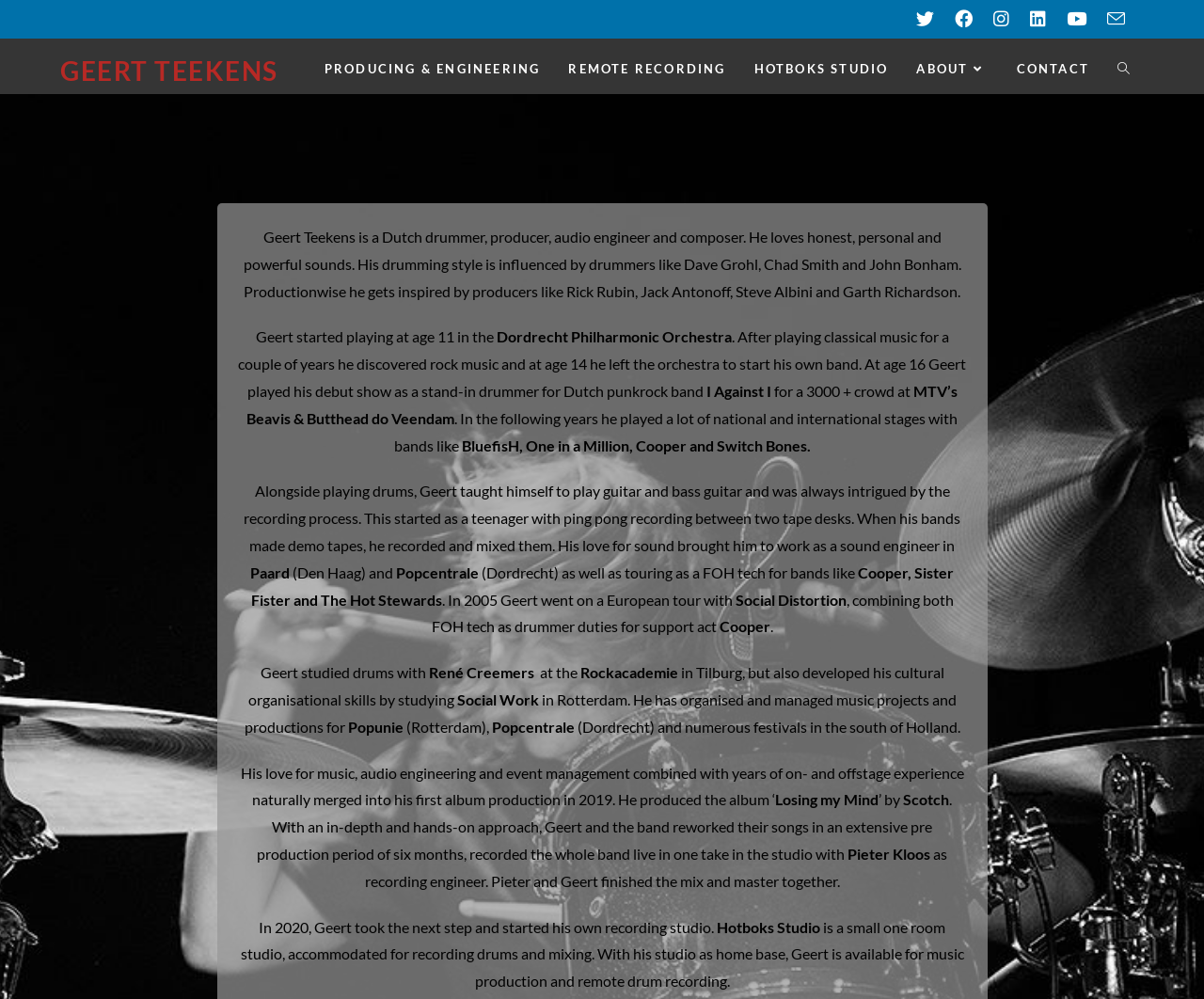Respond to the following question using a concise word or phrase: 
What is the name of Geert Teekens' recording studio?

Hotboks Studio